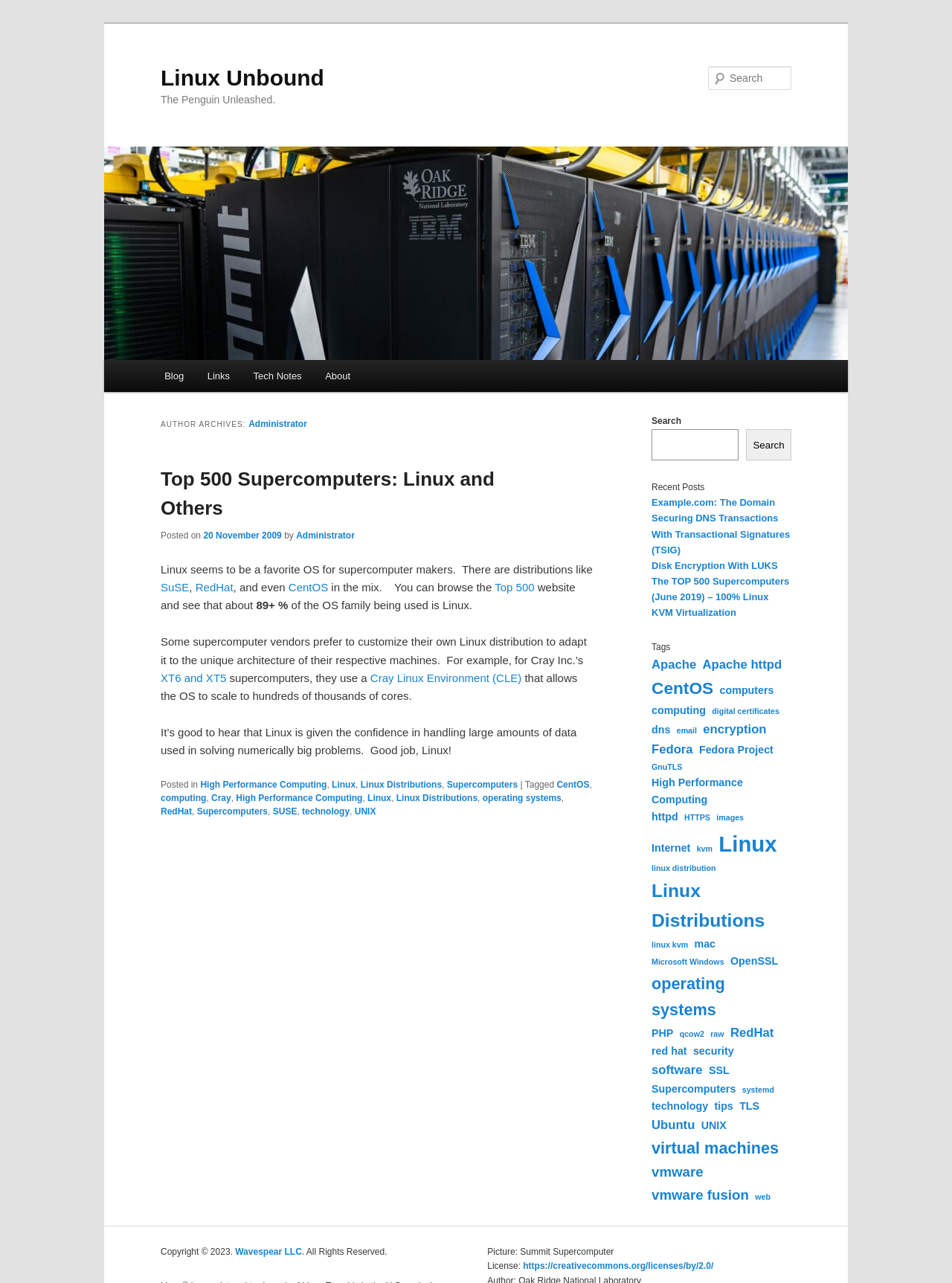Highlight the bounding box of the UI element that corresponds to this description: "red hat".

[0.684, 0.813, 0.722, 0.826]